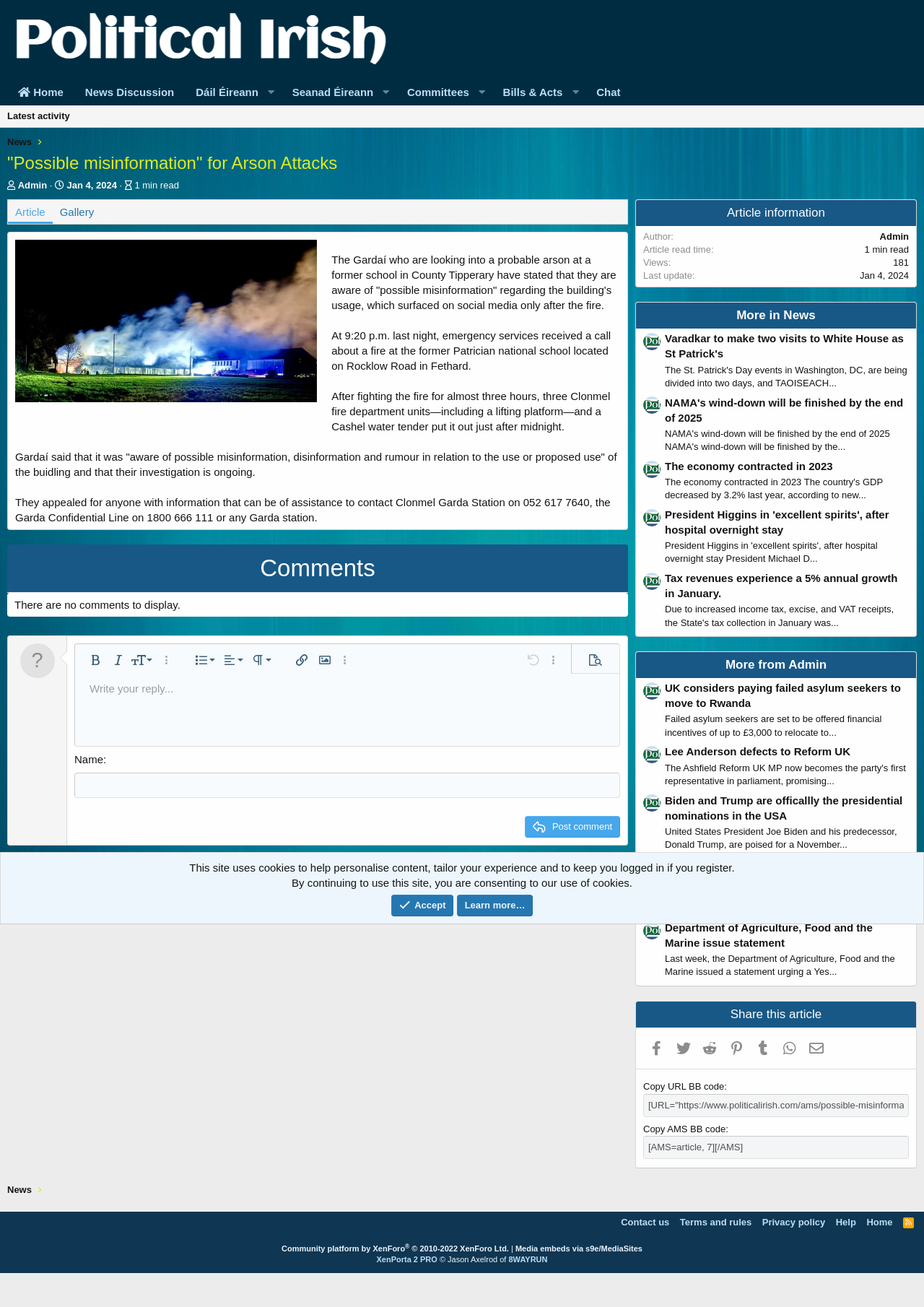Highlight the bounding box of the UI element that corresponds to this description: "The economy contracted in 2023".

[0.72, 0.352, 0.901, 0.361]